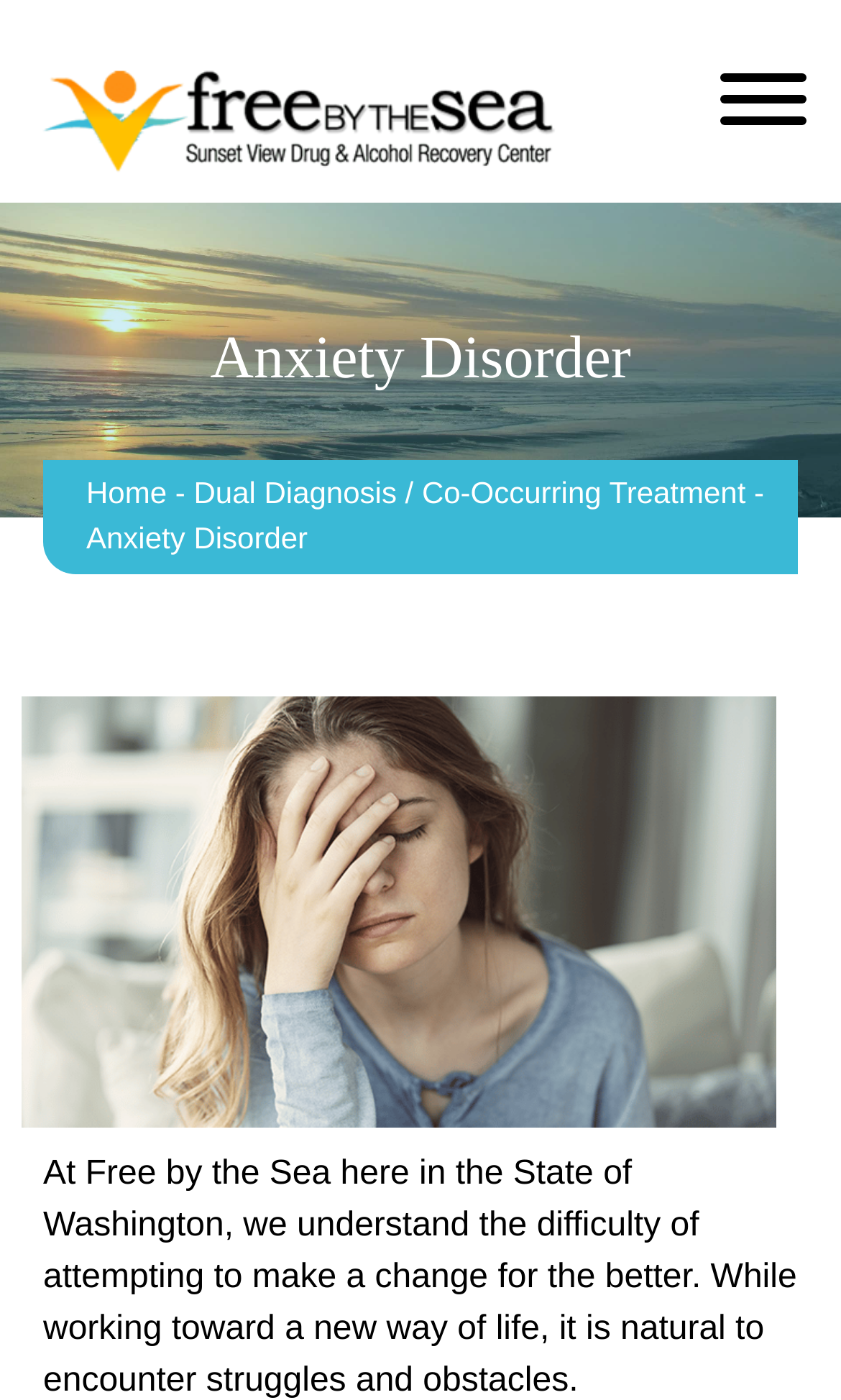Generate a thorough description of the webpage.

The webpage is about anxiety and substance abuse treatment, specifically focusing on dual diagnosis. At the top, there is a link on the left side, taking up about two-thirds of the width. Below this link, there is a heading that reads "Anxiety Disorder", which spans almost the entire width of the page. 

To the right of the heading, there are three links in a row: "Home", a separator, and "Dual Diagnosis / Co-Occurring Treatment". These links are positioned near the top of the page. 

Further down, there is a static text element that repeats the phrase "Anxiety Disorder". Below this text, there is a large image that takes up most of the width and about a third of the height of the page, with a caption "anxiety disorder". 

At the bottom of the page, there is a block of text that describes the understanding of the difficulties of making a change for the better, specifically in the context of anxiety and substance abuse treatment at Free by the Sea in Washington. This text spans almost the entire width of the page.